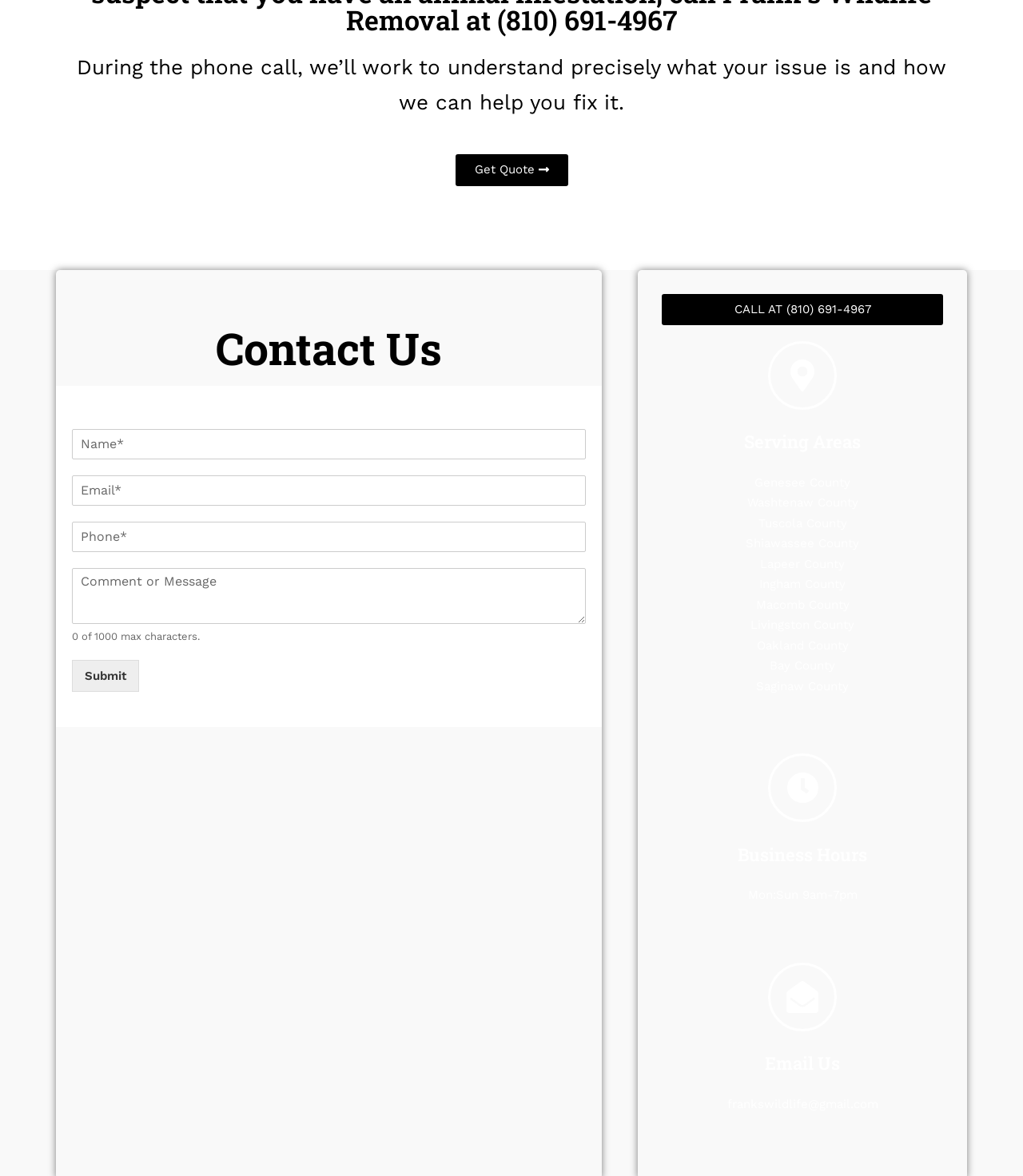From the webpage screenshot, identify the region described by AES Therapy & Fitness. Provide the bounding box coordinates as (top-left x, top-left y, bottom-right x, bottom-right y), with each value being a floating point number between 0 and 1.

None